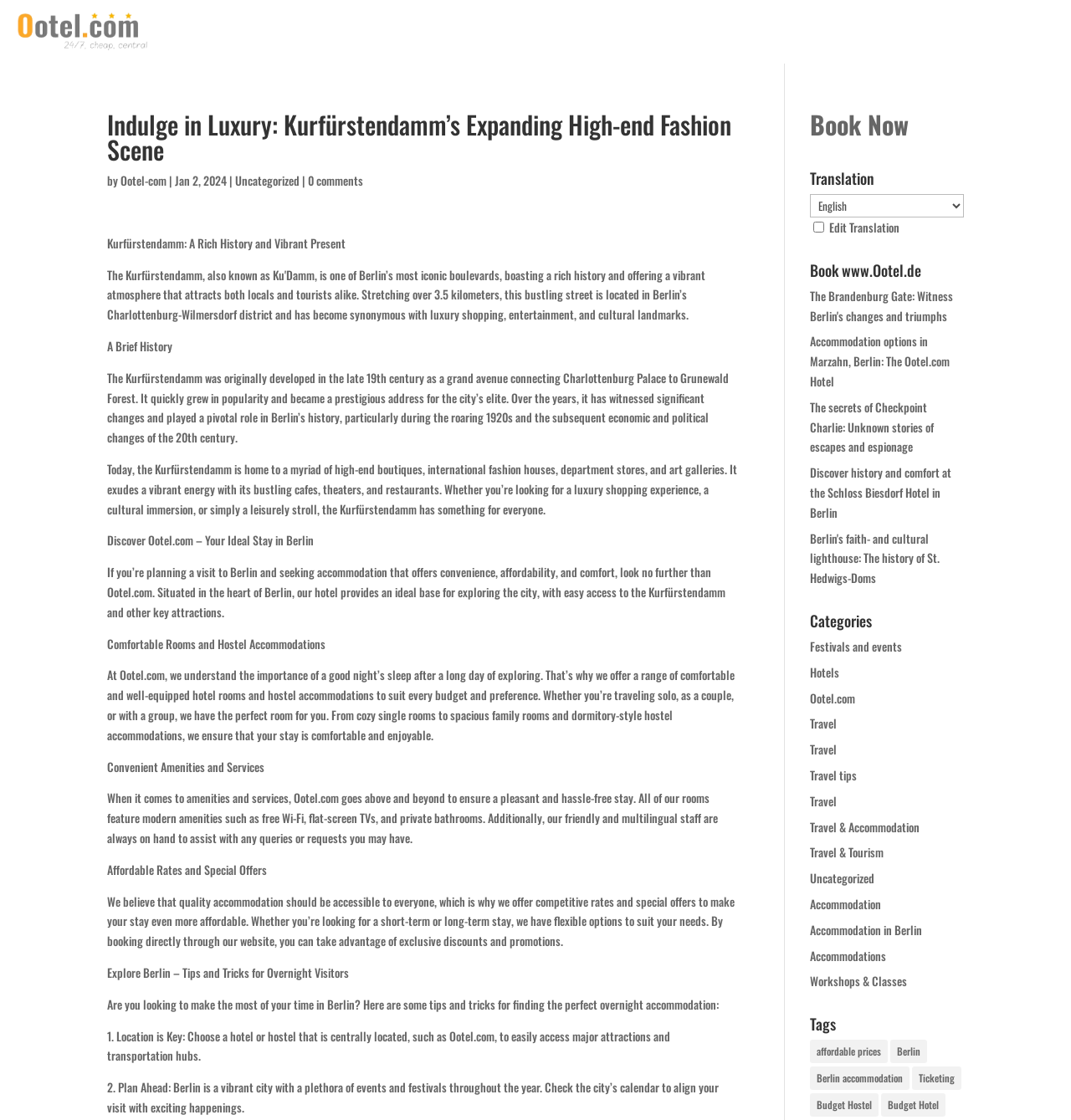Find the bounding box coordinates of the element you need to click on to perform this action: 'Click on Contact'. The coordinates should be represented by four float values between 0 and 1, in the format [left, top, right, bottom].

[0.682, 0.0, 0.727, 0.057]